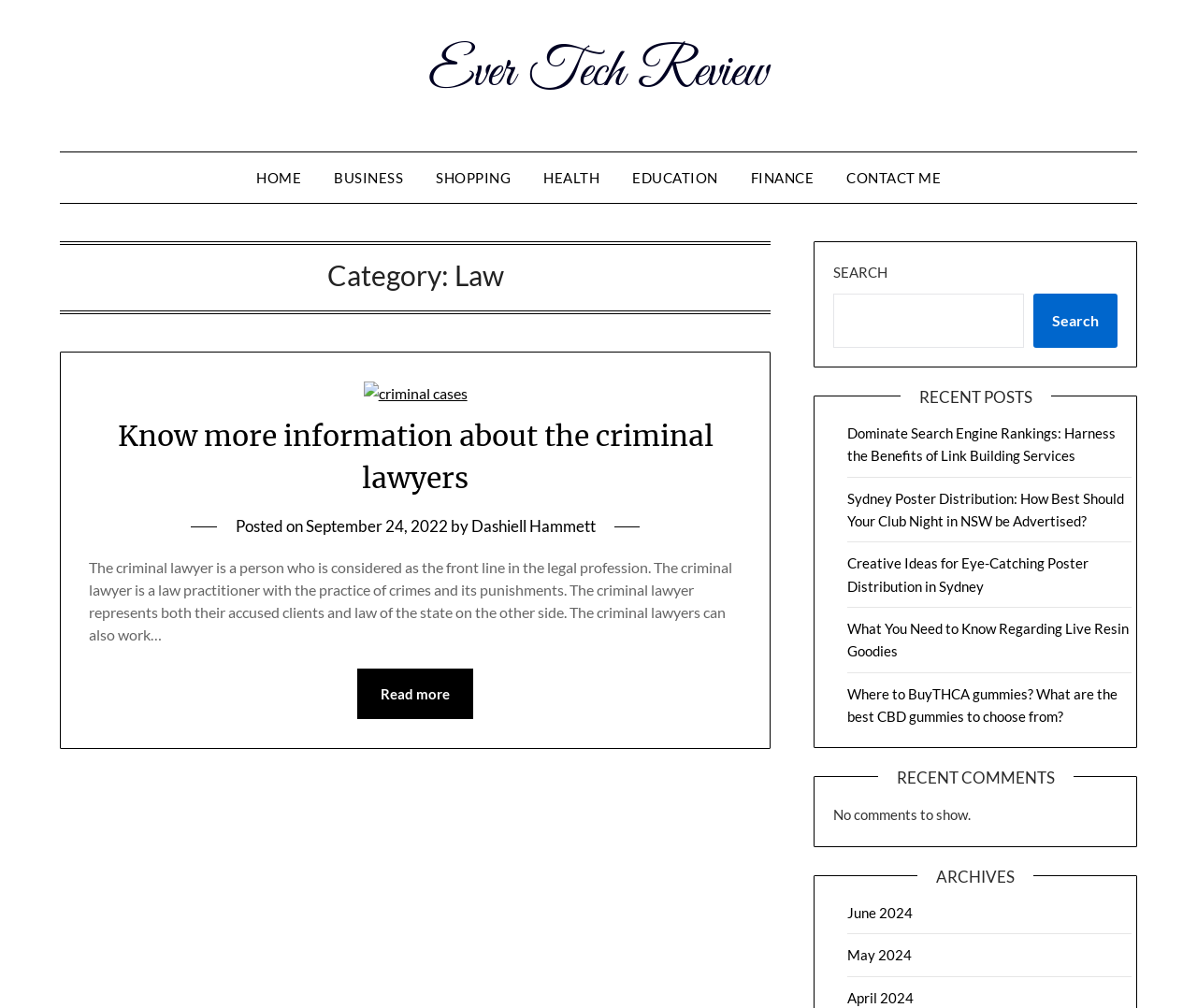Based on the provided description, "September 24, 2022September 28, 2022", find the bounding box of the corresponding UI element in the screenshot.

[0.255, 0.512, 0.374, 0.531]